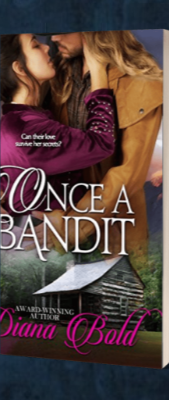Provide a comprehensive description of the image.

The image features the book cover of "Once A Bandit," authored by Diana Bold, celebrated for her award-winning historical romance novels. The cover depicts a romantic moment between two characters, with the woman in a vibrant purple dress and the man dressed in a rugged, tan coat. Their close embrace suggests a deep emotional connection, evoking themes of love and passion. In the background, a rustic cabin nestled in a lush green landscape sets the scene, hinting at a captivating story that intertwines romance with an adventurous spirit. The text prominently displays the title "Once A Bandit," capturing the essence of intrigue and desire that often accompanies historical romances.